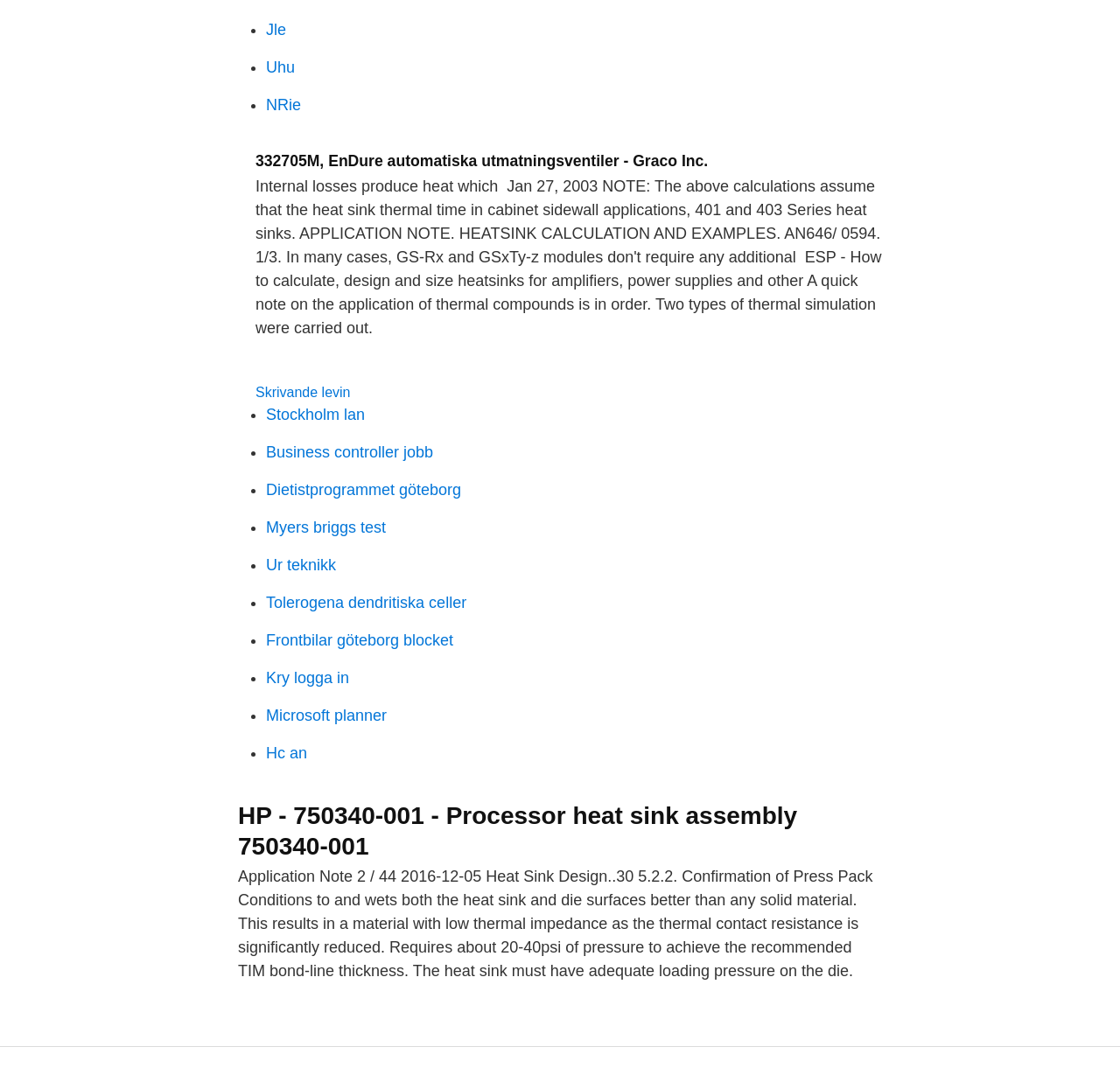Please identify the coordinates of the bounding box that should be clicked to fulfill this instruction: "Click on link 'Business controller jobb'".

[0.238, 0.413, 0.387, 0.429]